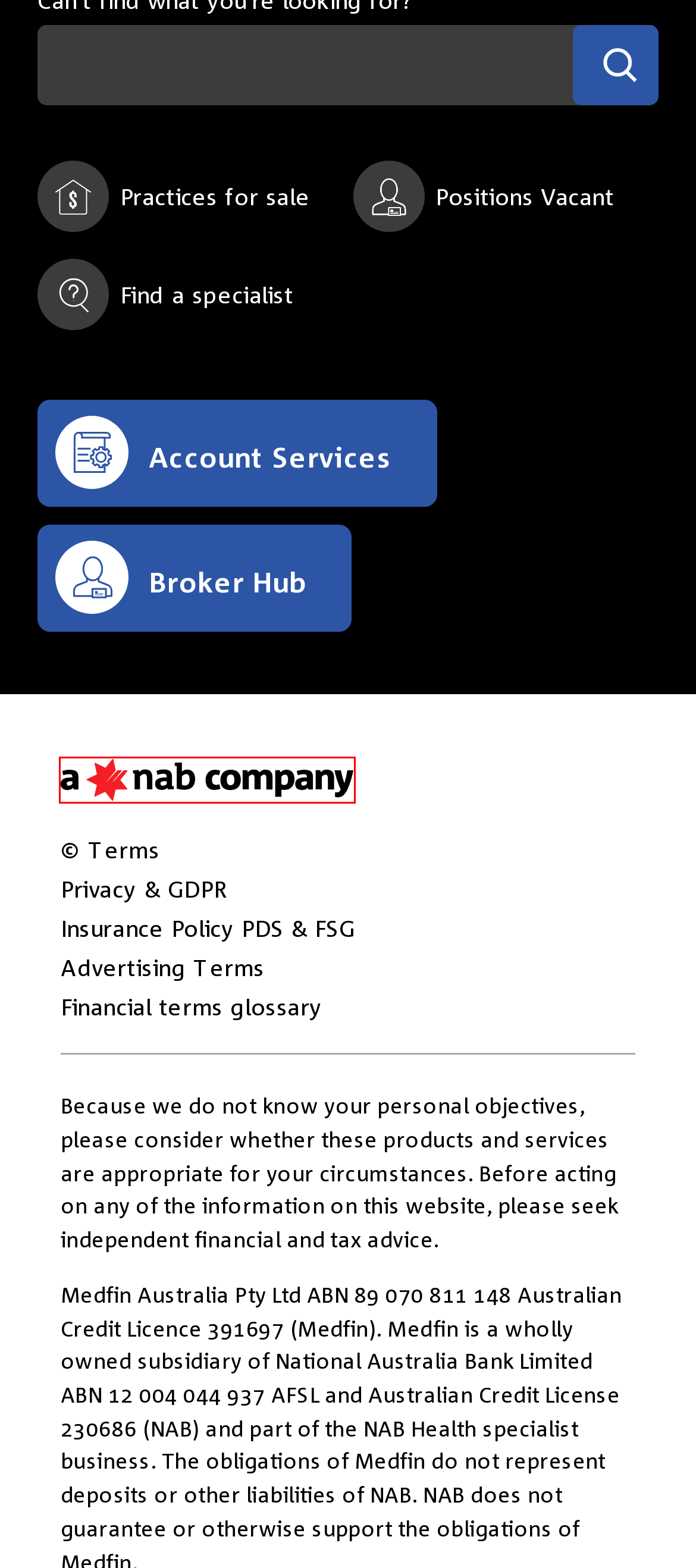You are given a webpage screenshot where a red bounding box highlights an element. Determine the most fitting webpage description for the new page that loads after clicking the element within the red bounding box. Here are the candidates:
A. Finance Solutions for Healthcare and Medical Professionals | Medfin
B. Medical Finance & Loan Services | Medfin
C. About Medfin | Medfin
D. Contact | Medfin
E. NAB personal banking | Loans, accounts, credit cards, insurance - NAB
F. Australian Healthcare and Medical Jobs Available | Medfin
G. Australian Healthcare & Medical Practices for Sale | Medfin
H. Australian Healthcare and Medical Classifieds | Medfin

E